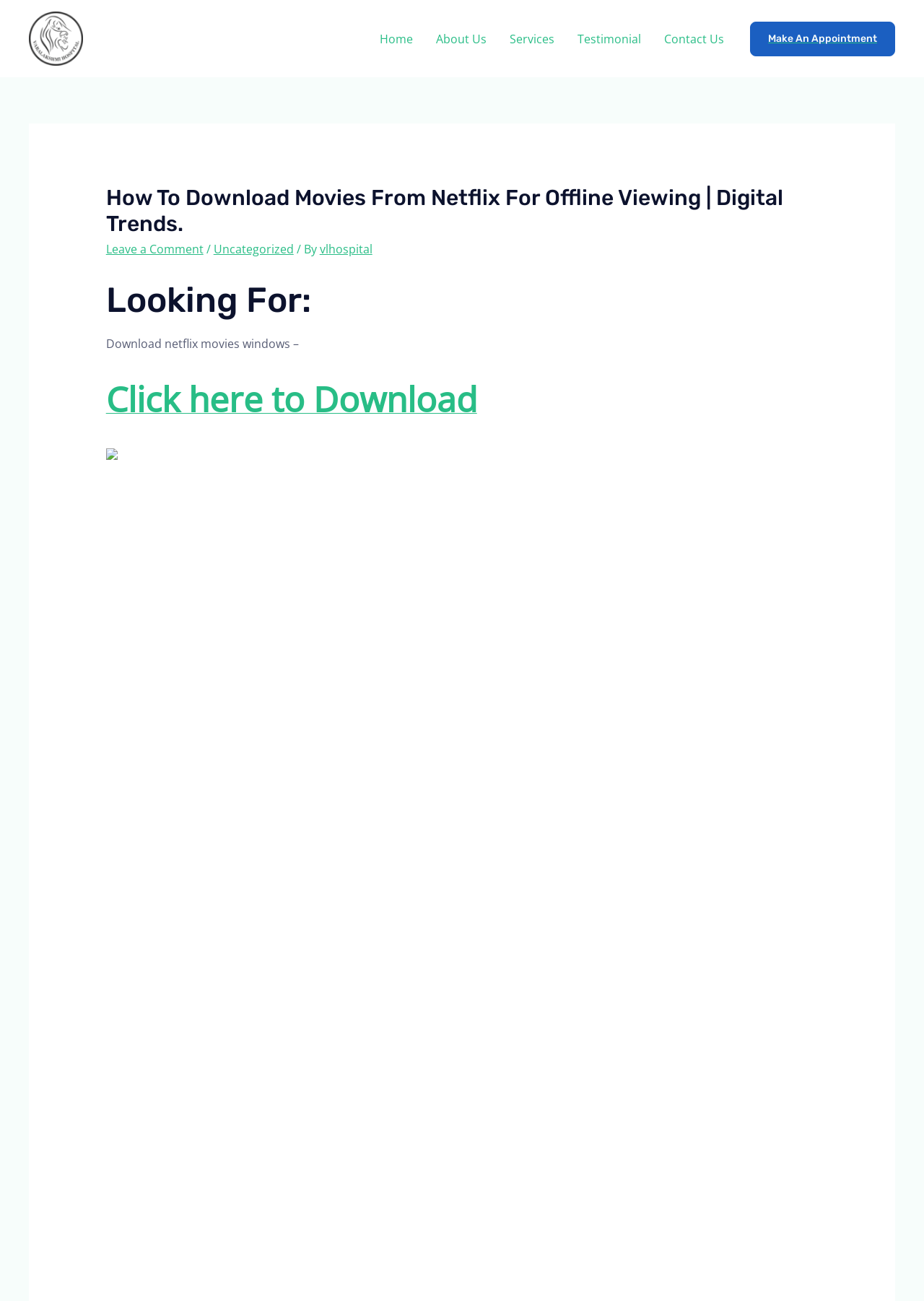Using the elements shown in the image, answer the question comprehensively: What is the purpose of the webpage?

The webpage has a heading that says 'How To Download Movies From Netflix For Offline Viewing' and a link that says 'Click here to Download', indicating that the purpose of the webpage is to provide instructions or a method to download Netflix movies for offline viewing.